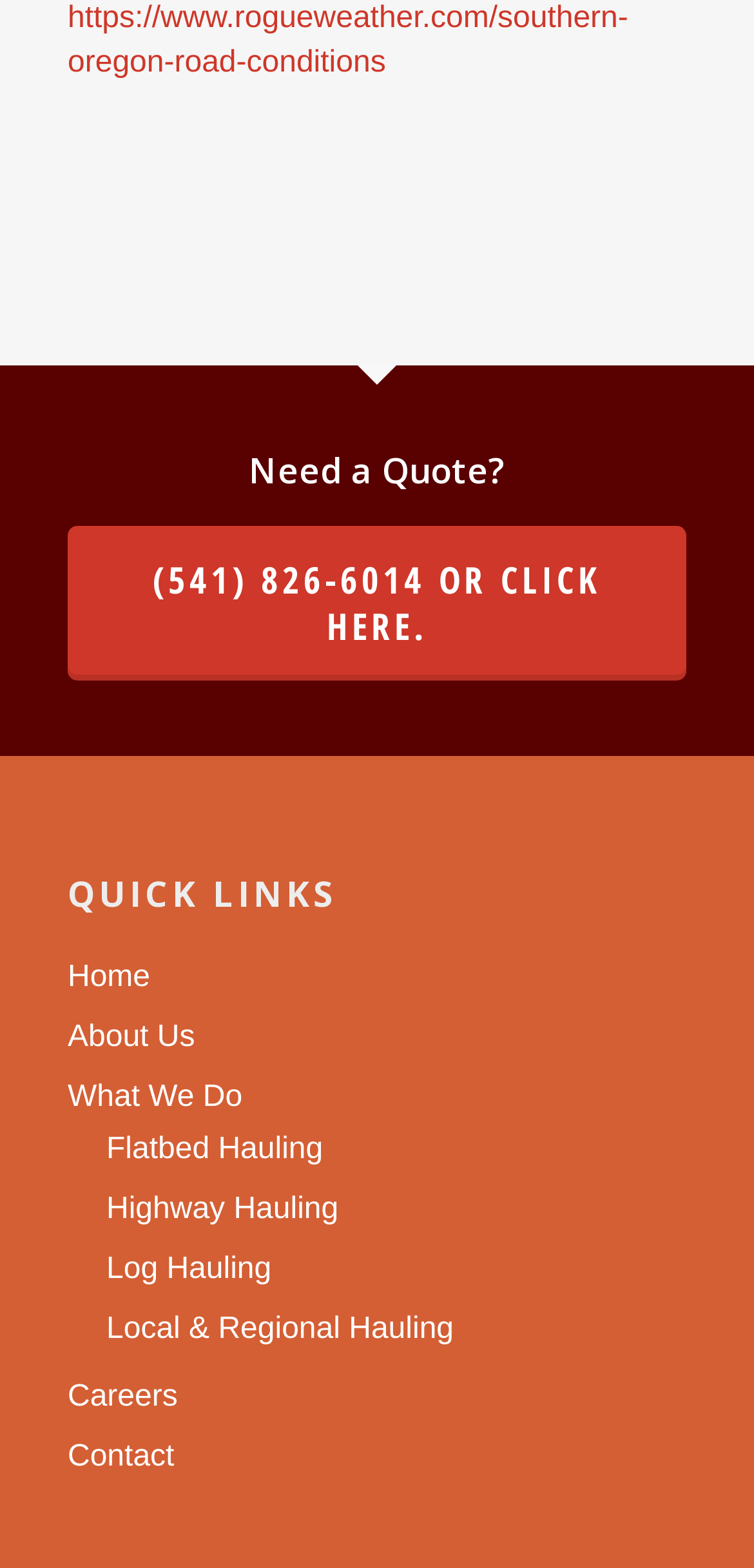Pinpoint the bounding box coordinates of the element you need to click to execute the following instruction: "View 'Careers' page". The bounding box should be represented by four float numbers between 0 and 1, in the format [left, top, right, bottom].

[0.09, 0.877, 0.91, 0.906]